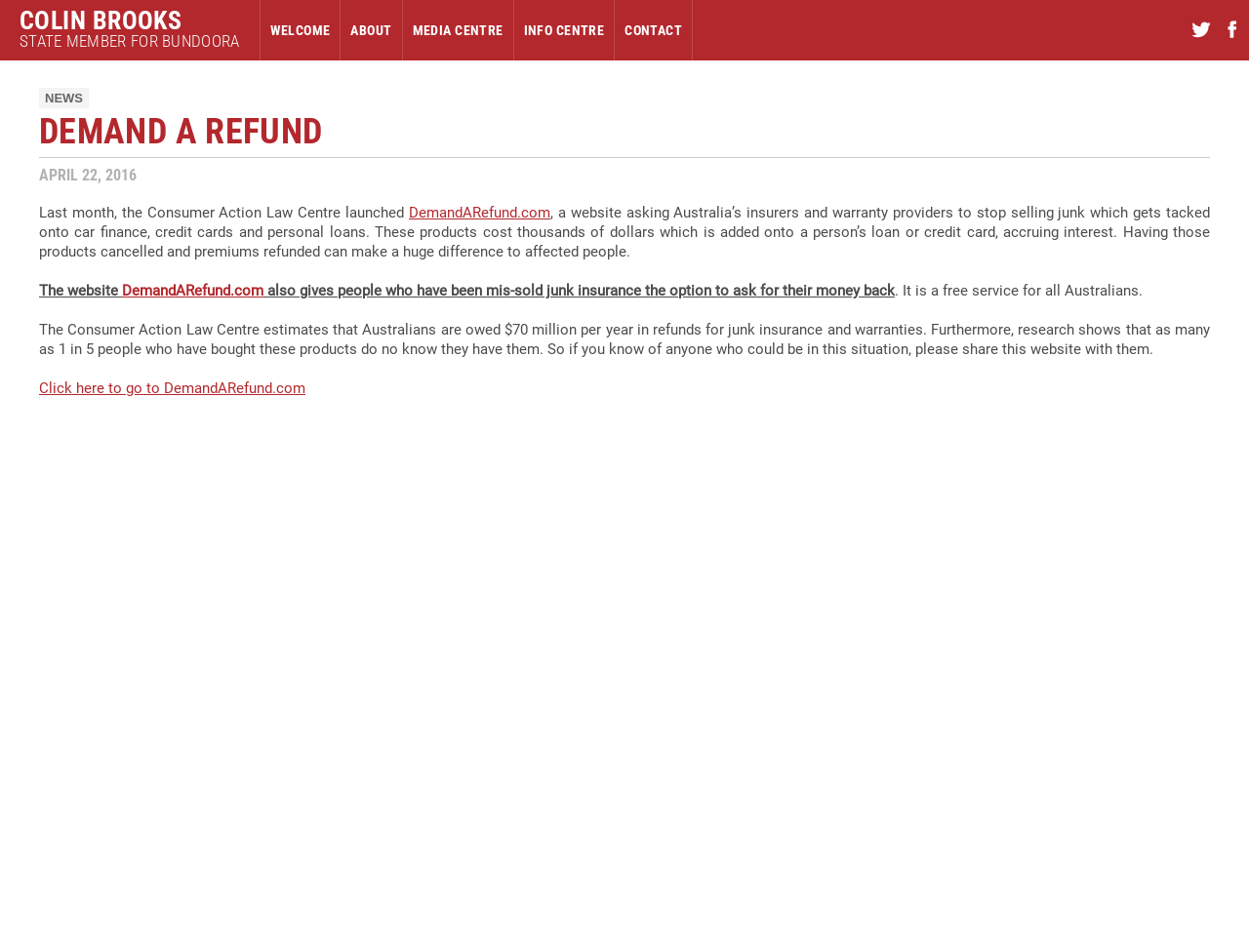What is the name of the state member?
Examine the image and provide an in-depth answer to the question.

The name of the state member can be found in the heading 'STATE MEMBER FOR BUNDOORA' which is located at the top of the webpage, below the heading 'COLIN BROOKS'.